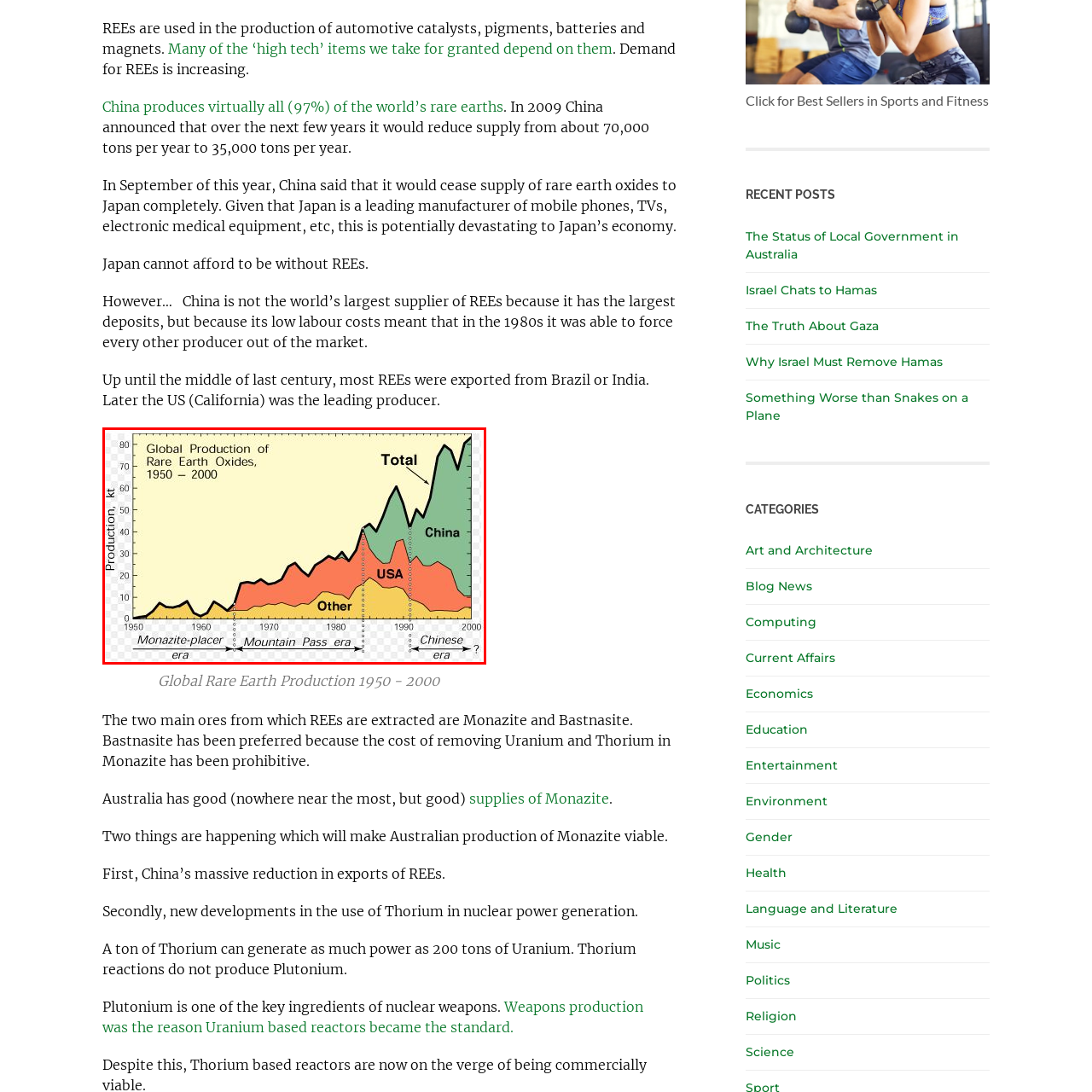Which country dominates the market after the 1990s?
Observe the image enclosed by the red boundary and respond with a one-word or short-phrase answer.

China